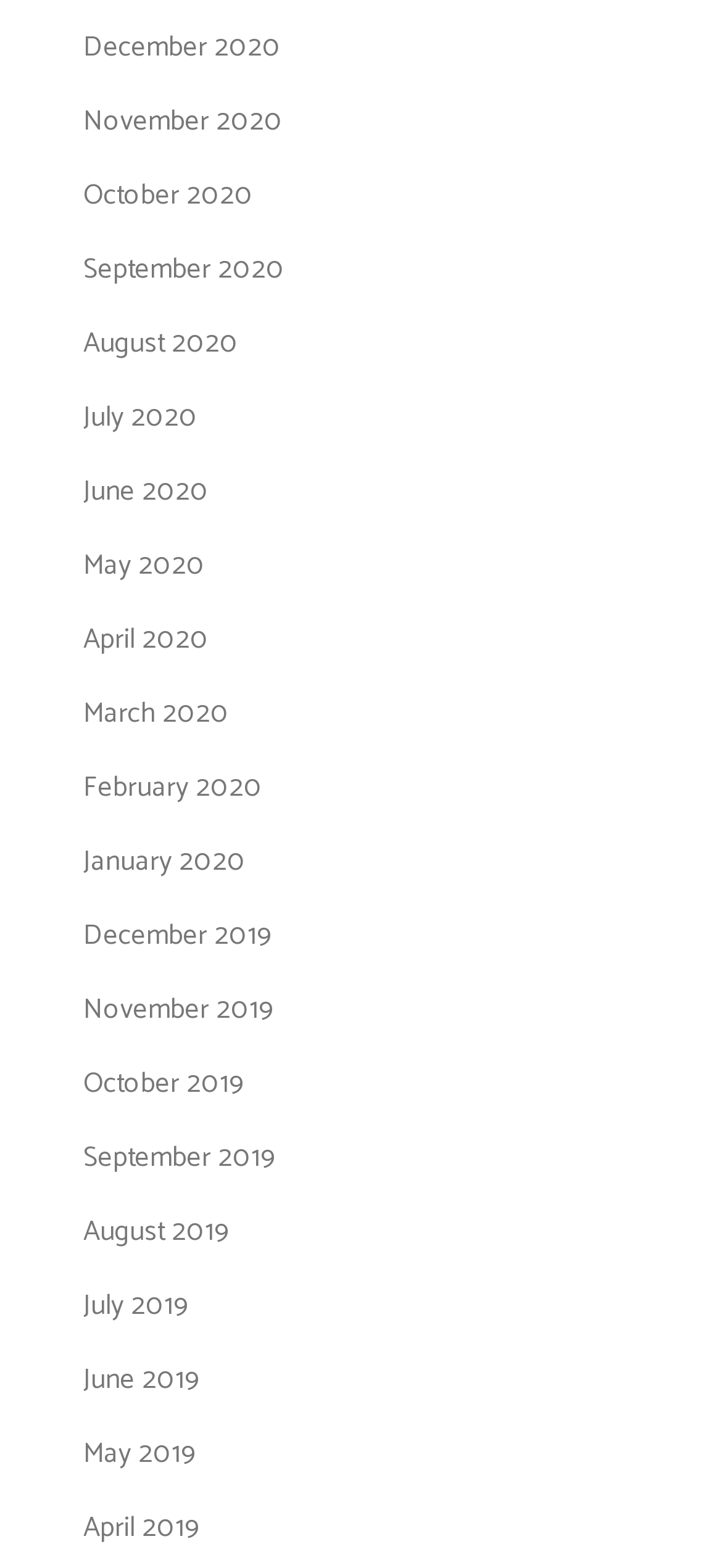Use the details in the image to answer the question thoroughly: 
How many months are listed?

I counted the number of links on the webpage, and there are 24 links, each representing a month from December 2019 to December 2020.